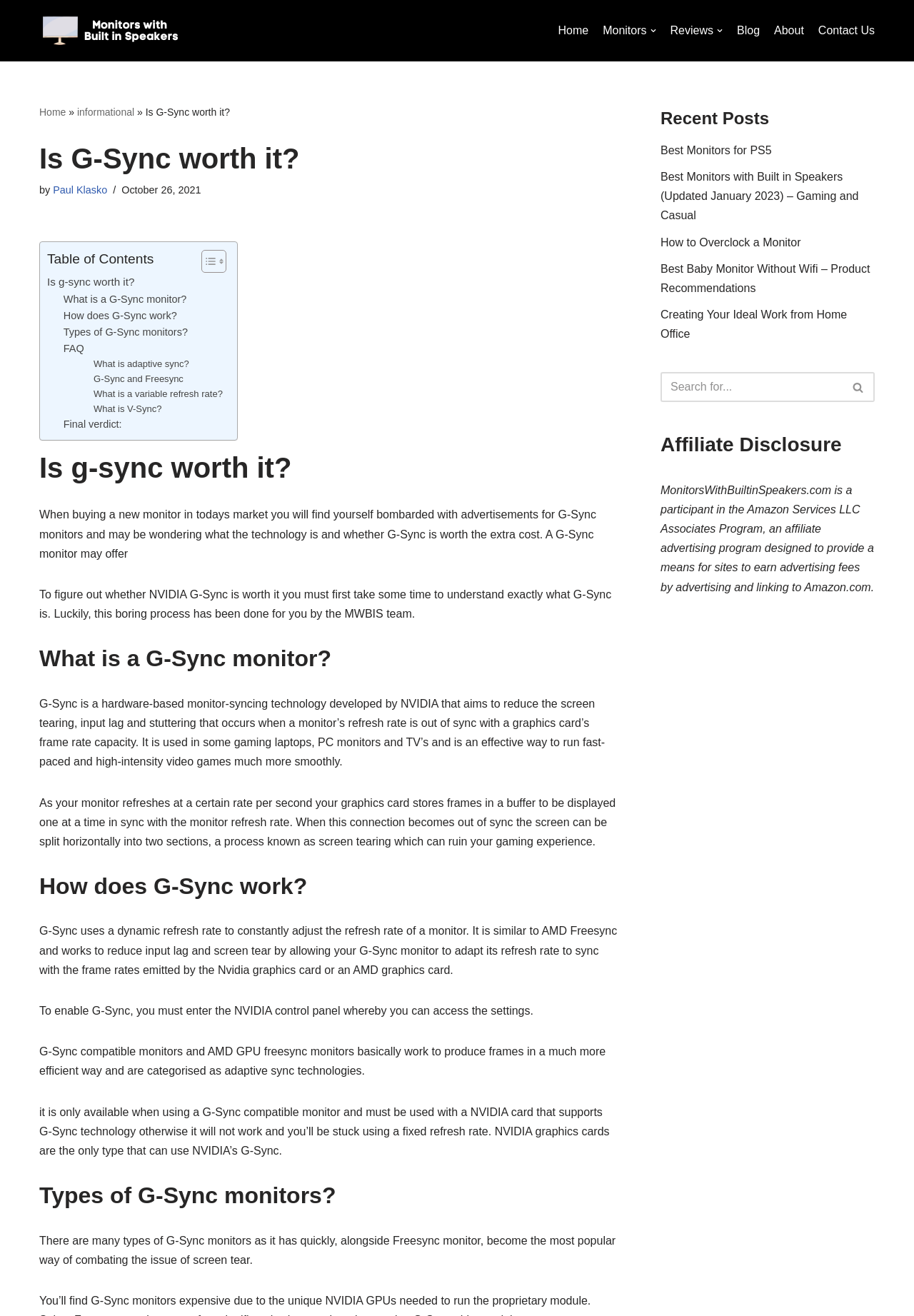Answer the question in a single word or phrase:
What is the main topic of this webpage?

G-Sync